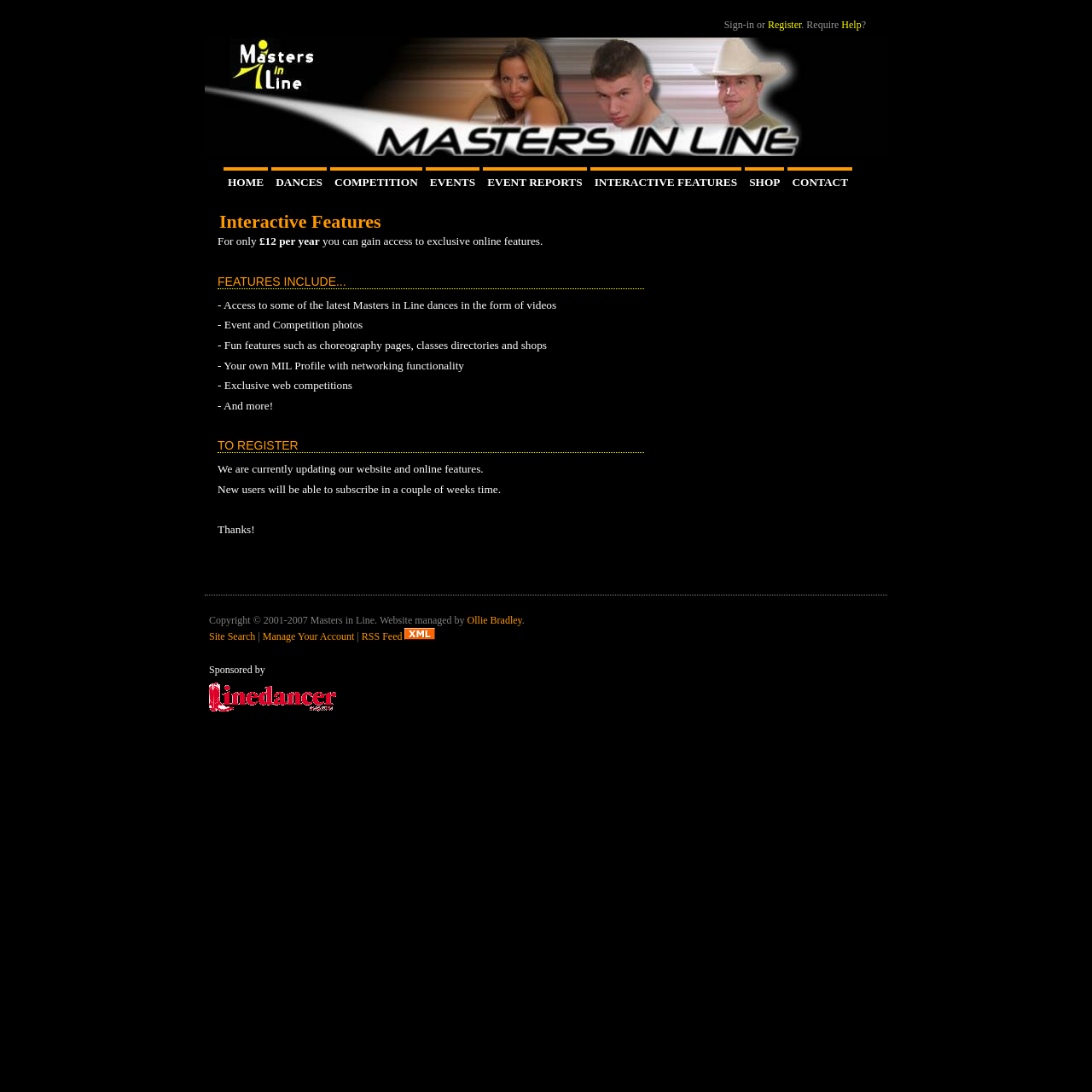Locate the bounding box of the UI element defined by this description: "Contact". The coordinates should be given as four float numbers between 0 and 1, formatted as [left, top, right, bottom].

[0.721, 0.153, 0.781, 0.179]